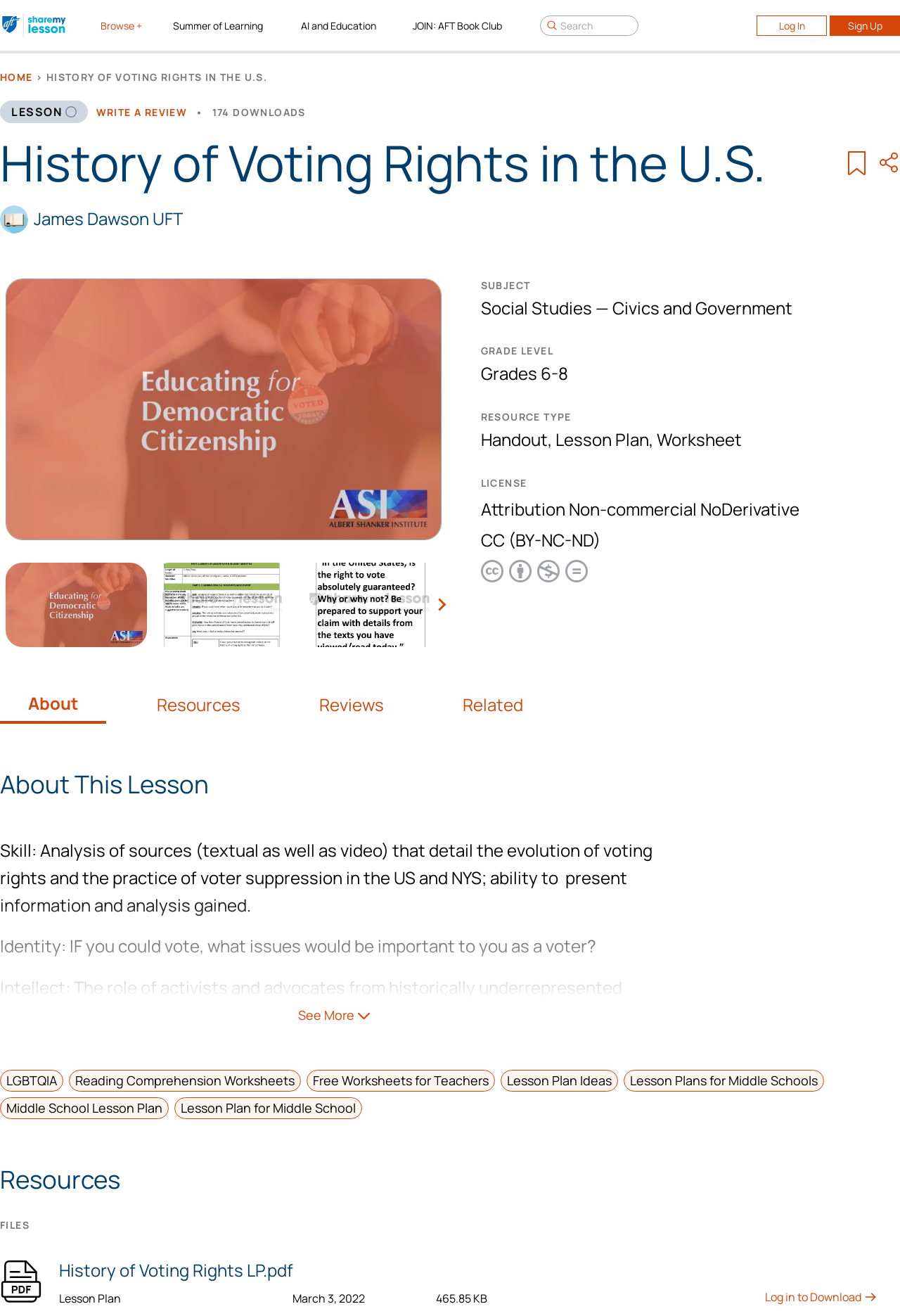Locate and provide the bounding box coordinates for the HTML element that matches this description: "Advertising".

None